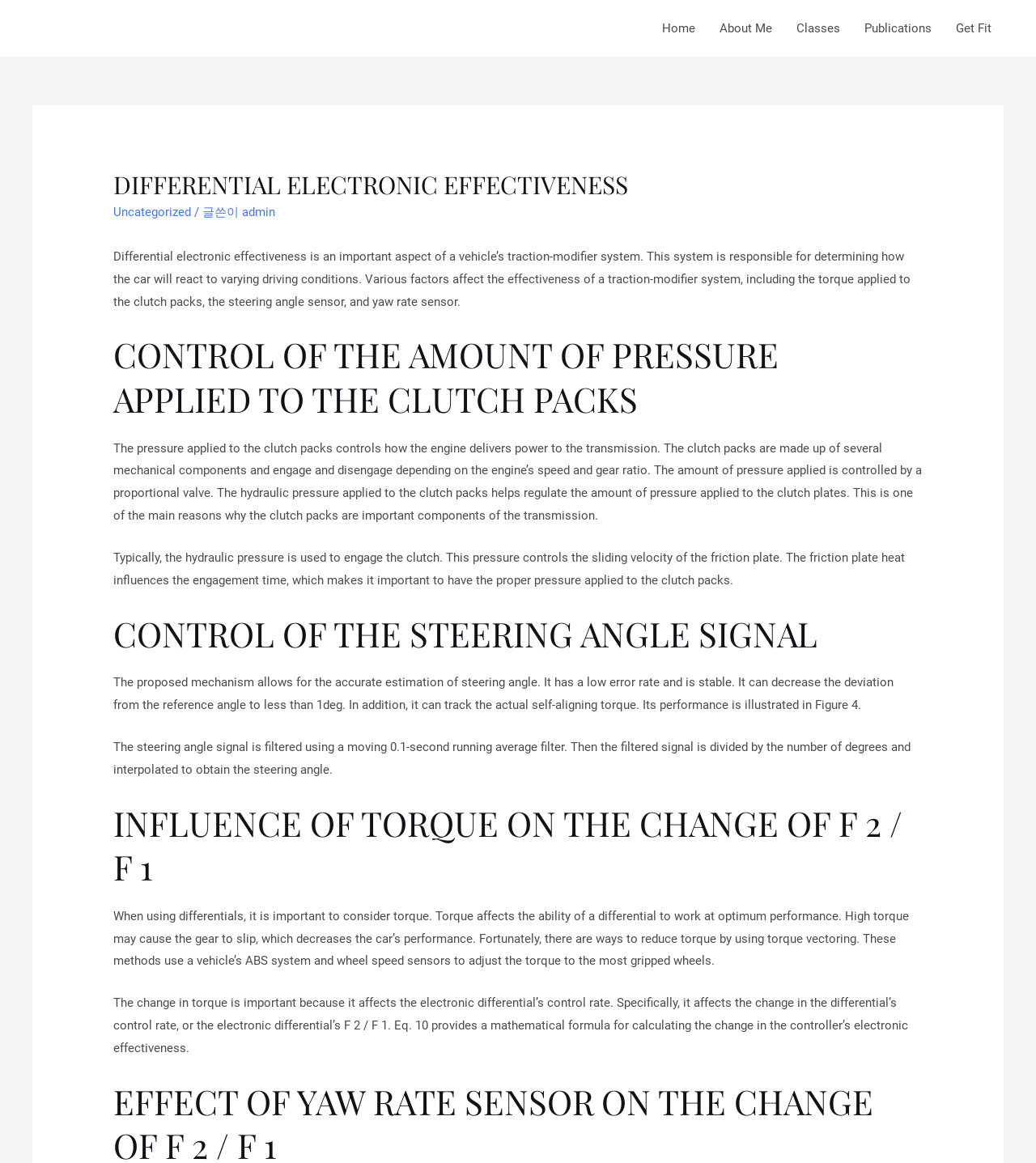Describe the entire webpage, focusing on both content and design.

The webpage is about differential electronic effectiveness in a vehicle's traction-modifier system. At the top, there is a navigation bar with five links: Home, About Me, Classes, Publications, and Get Fit. Below the navigation bar, there is a header section with a heading "DIFFERENTIAL ELECTRONIC EFFECTIVENESS" and a link to "Uncategorized" with the author's name "admin" next to it.

The main content of the webpage is divided into four sections, each with a heading. The first section explains the importance of differential electronic effectiveness in a vehicle's traction-modifier system, which determines how the car reacts to varying driving conditions. The second section, "CONTROL OF THE AMOUNT OF PRESSURE APPLIED TO THE CLUTCH PACKS", discusses how the pressure applied to the clutch packs controls the engine's power delivery to the transmission.

The third section, "CONTROL OF THE STEERING ANGLE SIGNAL", describes a mechanism for accurately estimating steering angle, which has a low error rate and is stable. The fourth section, "INFLUENCE OF TORQUE ON THE CHANGE OF F 2 / F 1", discusses the impact of torque on the electronic differential's control rate and how torque vectoring can be used to reduce torque and improve the car's performance.

Throughout the webpage, there are no images, but there are several blocks of text with varying lengths, each explaining a specific aspect of differential electronic effectiveness. The text is organized in a clear and structured manner, making it easy to follow and understand.